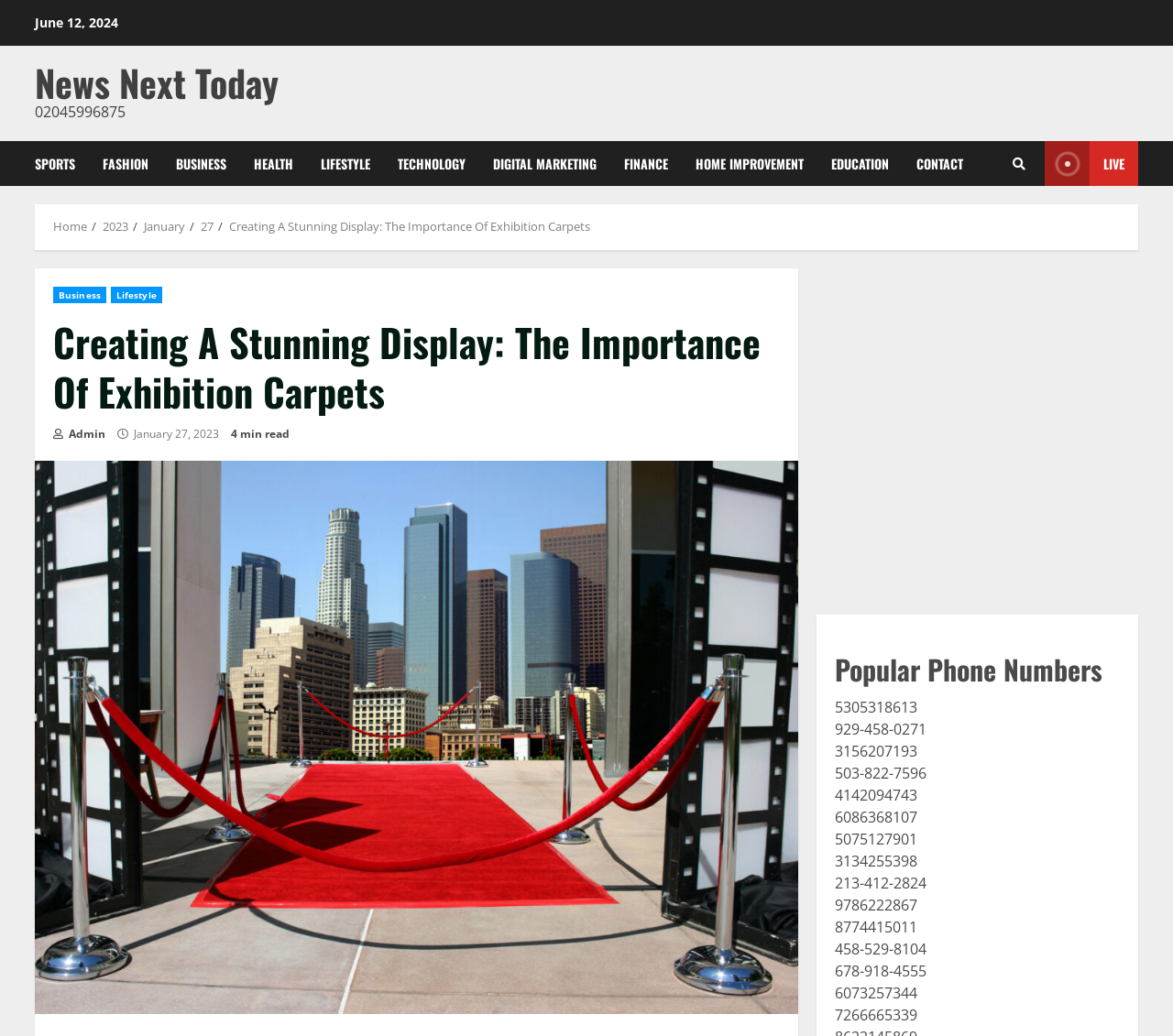What is the date of the article?
Give a detailed explanation using the information visible in the image.

I found the date of the article by looking at the top of the webpage, where it says 'June 12, 2024' in a static text element.